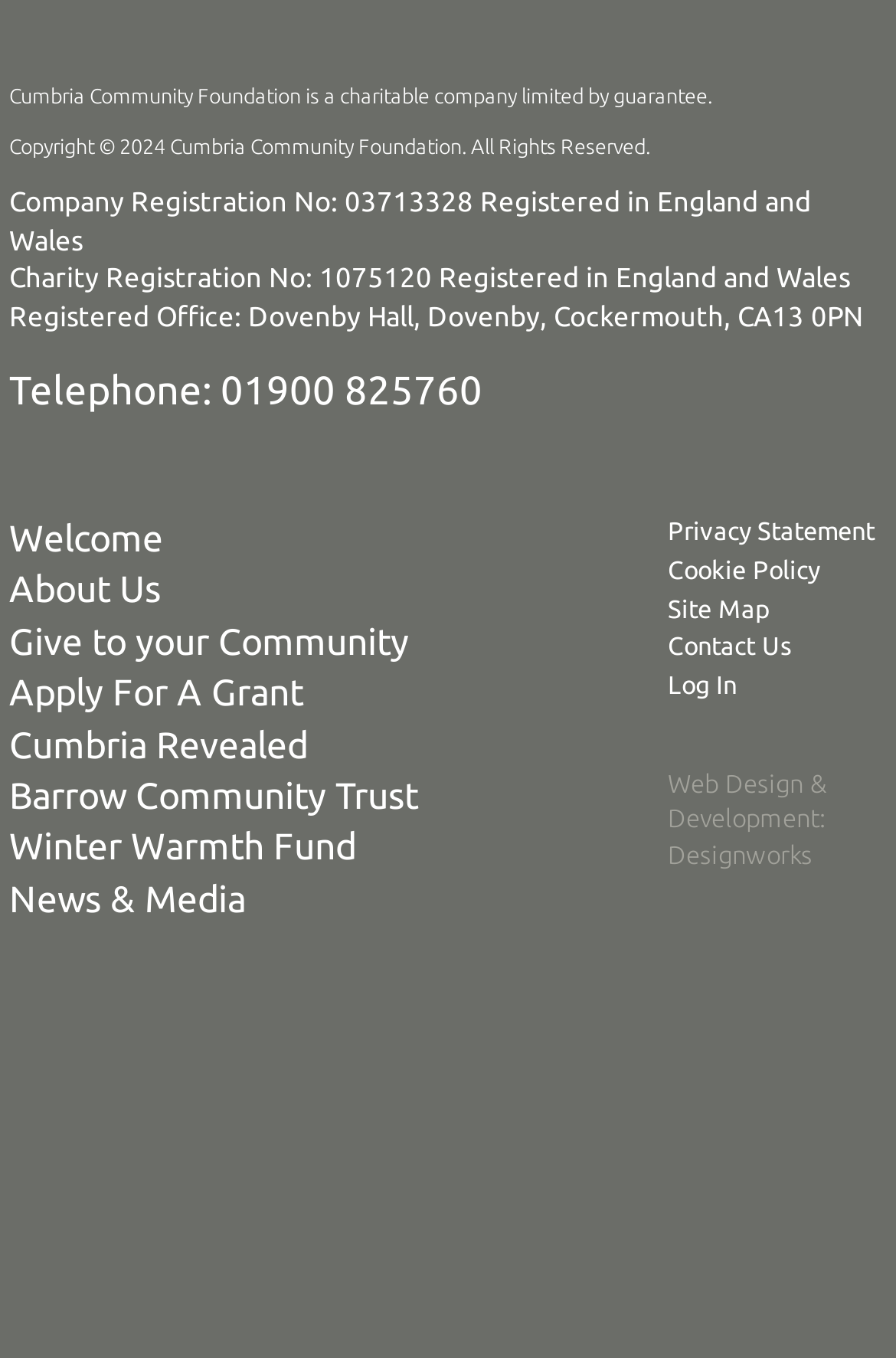Please answer the following question using a single word or phrase: 
How many links are there in the bottom navigation menu?

5